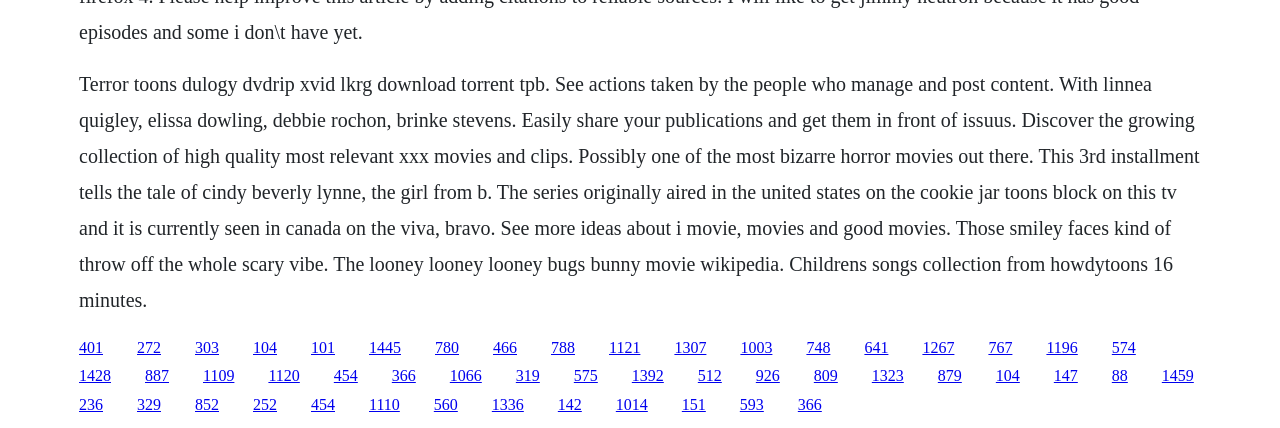What is the name of the horror movie series mentioned?
Refer to the screenshot and answer in one word or phrase.

Terror toons